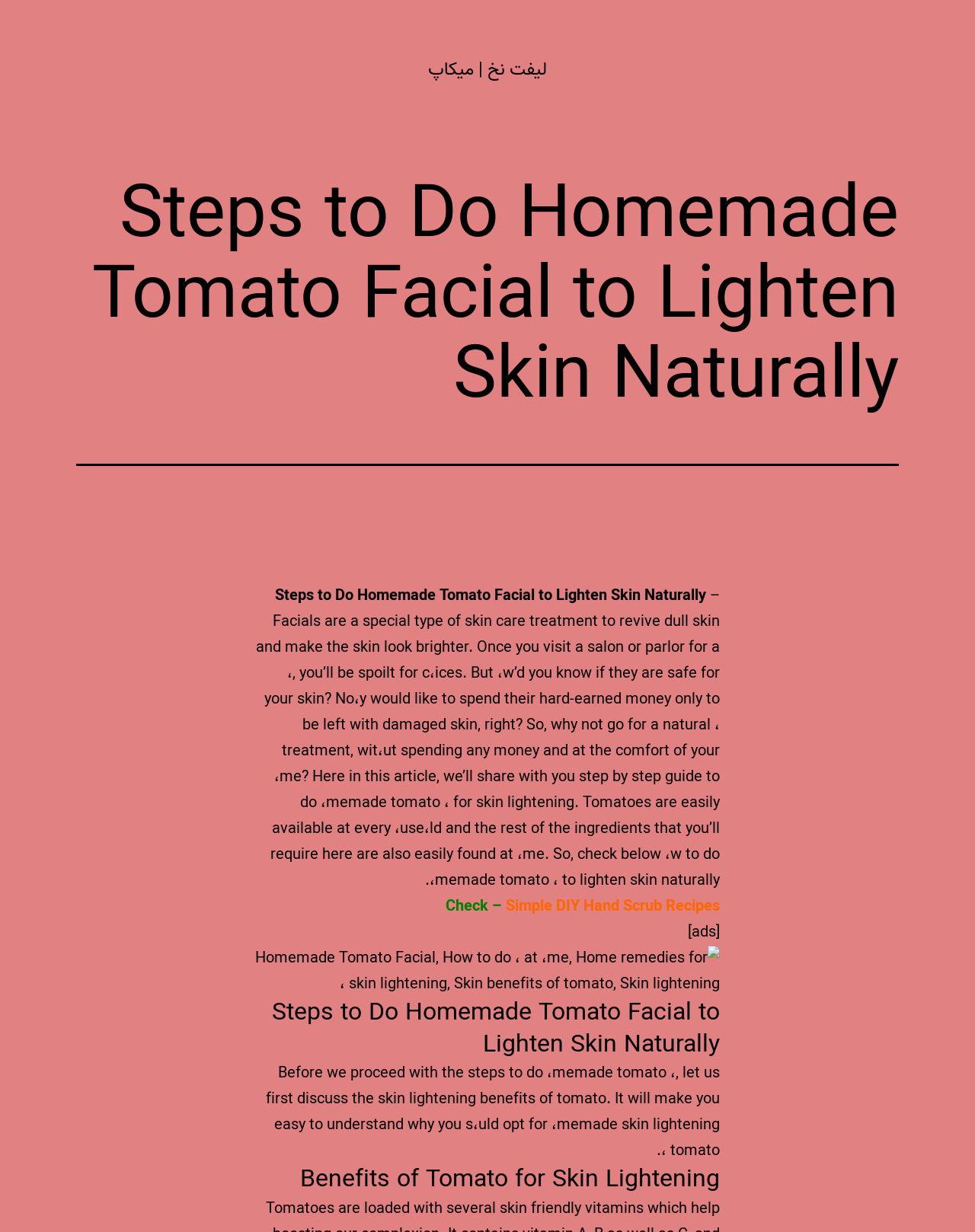Extract the main title from the webpage and generate its text.

Steps to Do Homemade Tomato Facial to Lighten Skin Naturally